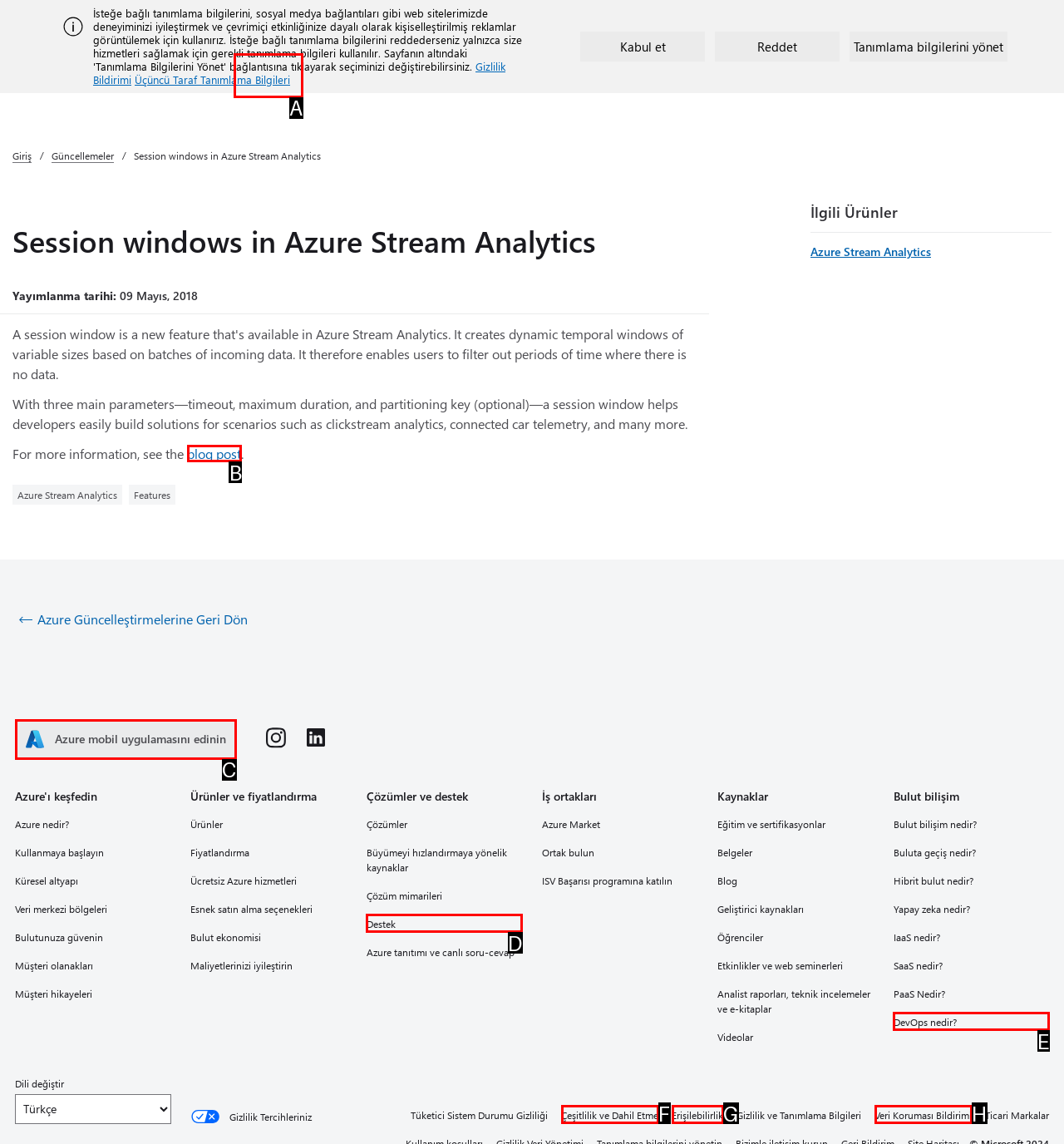For the task: Read the blog post, specify the letter of the option that should be clicked. Answer with the letter only.

B